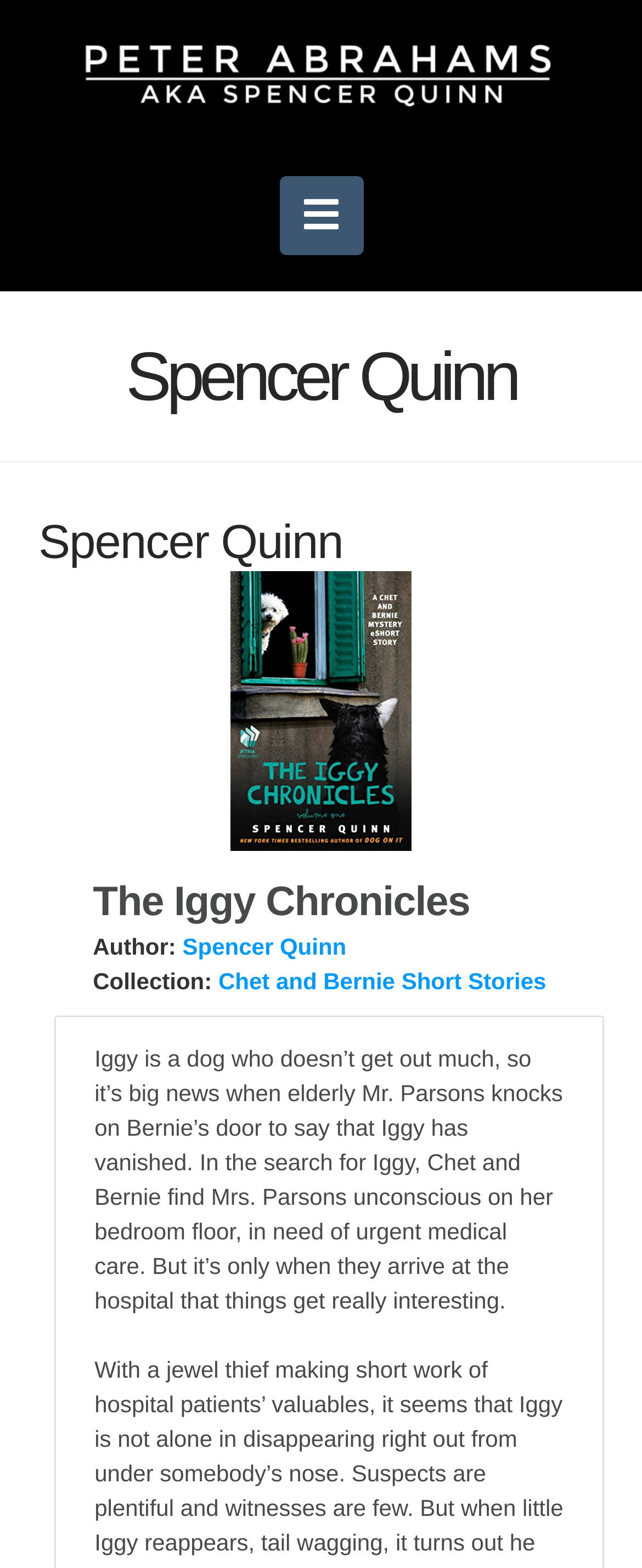Please specify the bounding box coordinates for the clickable region that will help you carry out the instruction: "Contact via email".

None